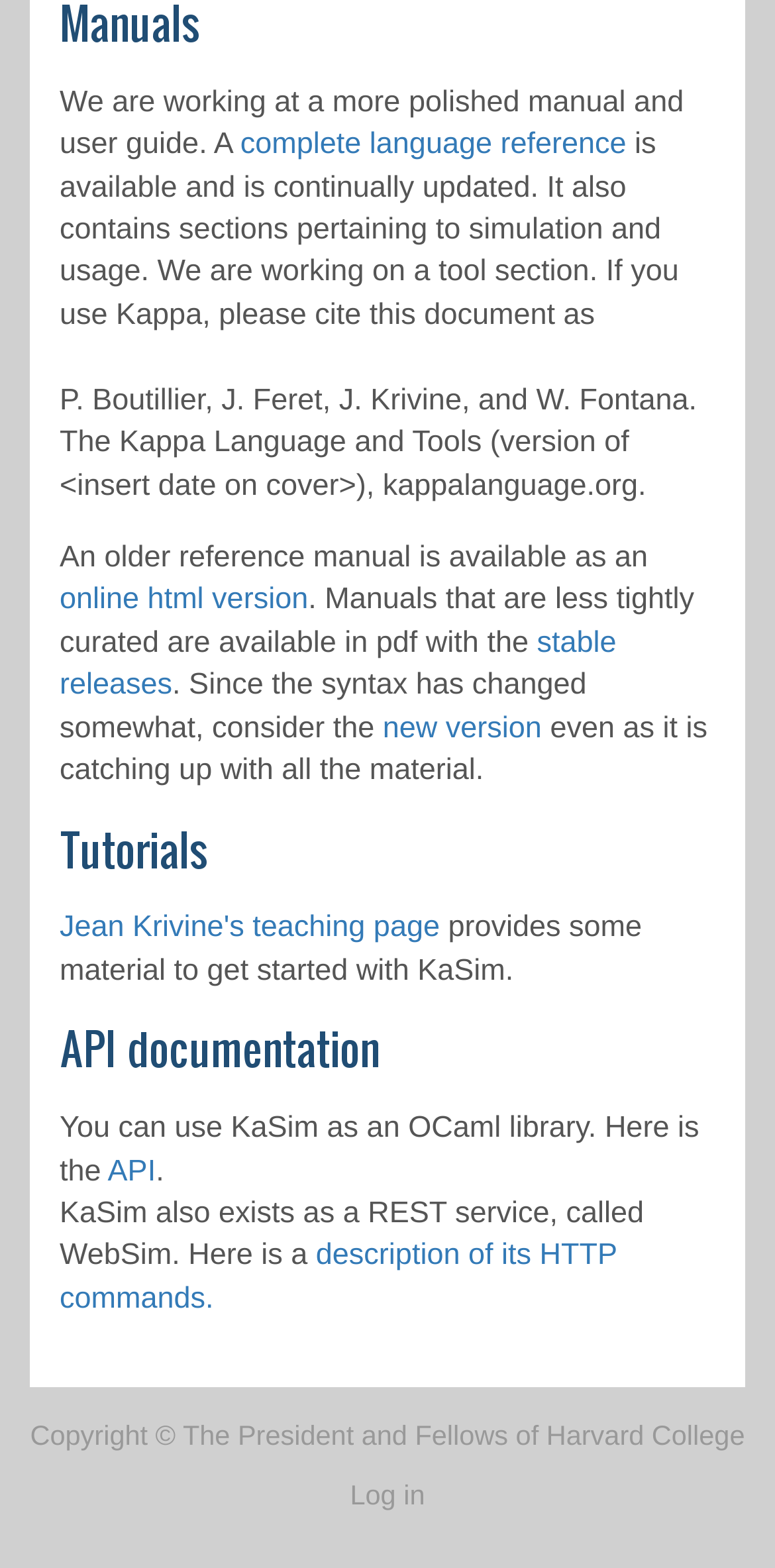Identify the bounding box coordinates for the UI element described by the following text: "API". Provide the coordinates as four float numbers between 0 and 1, in the format [left, top, right, bottom].

[0.139, 0.736, 0.201, 0.757]